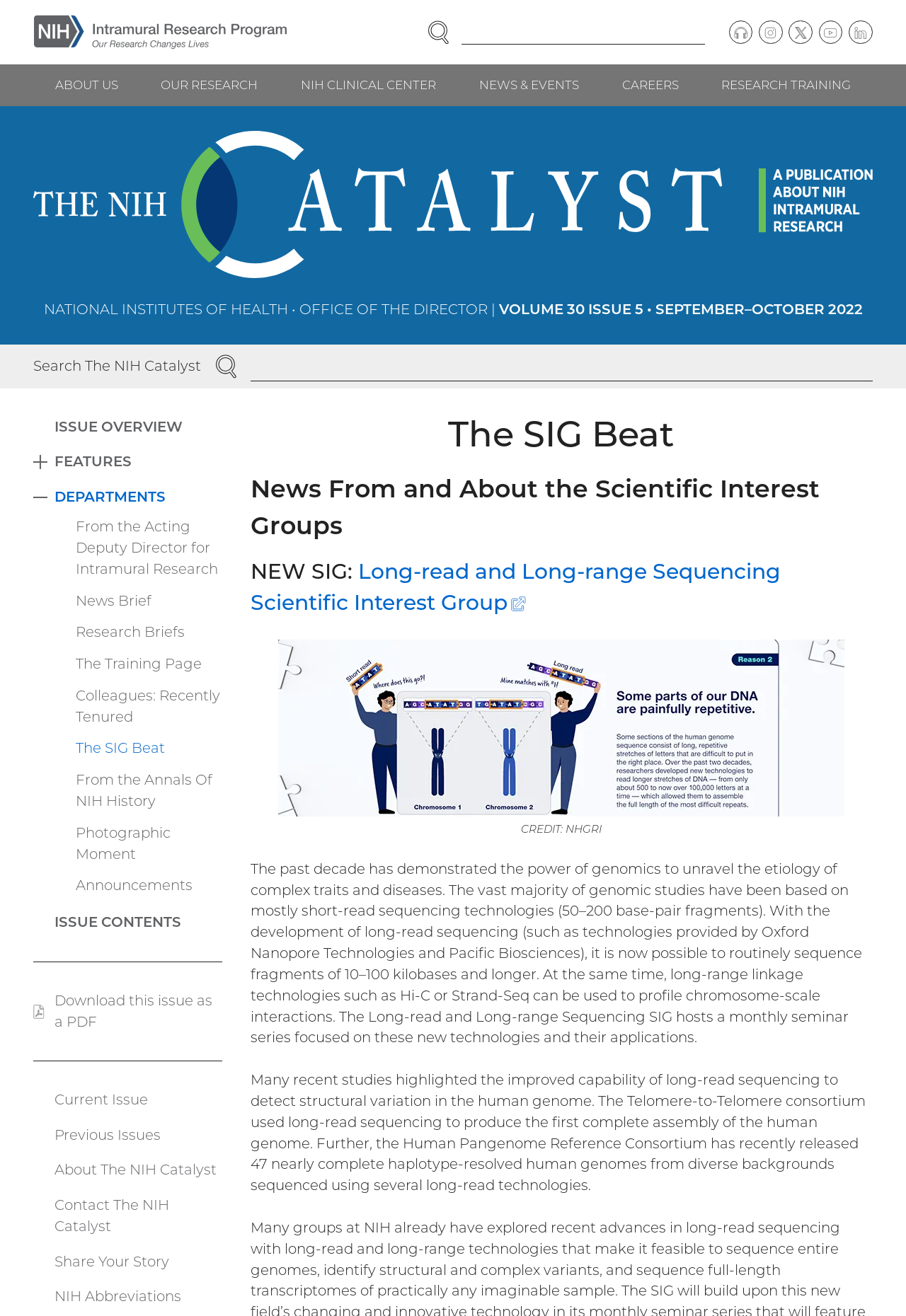Produce a meticulous description of the webpage.

The webpage is the NIH Intramural Research Program's publication, The SIG Beat. At the top, there is a link to skip to the main content. Below that, there is a logo and a search bar with a button to enter search terms. To the right of the search bar, there are social media links to follow the program on various platforms.

The main navigation menu is located below the search bar, with links to different sections of the website, including "About Us", "Our Research", "NIH Clinical Center", "News & Events", "Careers", and "Research Training".

On the left side of the page, there is a link to The NIH Catalyst, a publication about NIH intramural research, with an accompanying image. Below that, there is a search bar specific to The NIH Catalyst, with a button to search.

The main content of the page is divided into sections, starting with a heading "The SIG Beat" and a subheading "News From and About the Scientific Interest Groups". There is a news article about a new scientific interest group focused on long-read and long-range sequencing, with an accompanying illustration and a caption crediting NHGRI. The article discusses the power of genomics and the development of long-read sequencing technologies.

Below the article, there are links to different sections of the issue, including "Issue Overview", "Features", "Departments", and "Issue Contents". There are also links to various articles and sections, such as "From the Acting Deputy Director for Intramural Research", "News Brief", "Research Briefs", and "The Training Page".

At the bottom of the page, there is a link to download the issue as a PDF file. Finally, there is a navigation menu for The NIH Catalyst, with links to the current issue, previous issues, about the publication, contact information, and more.